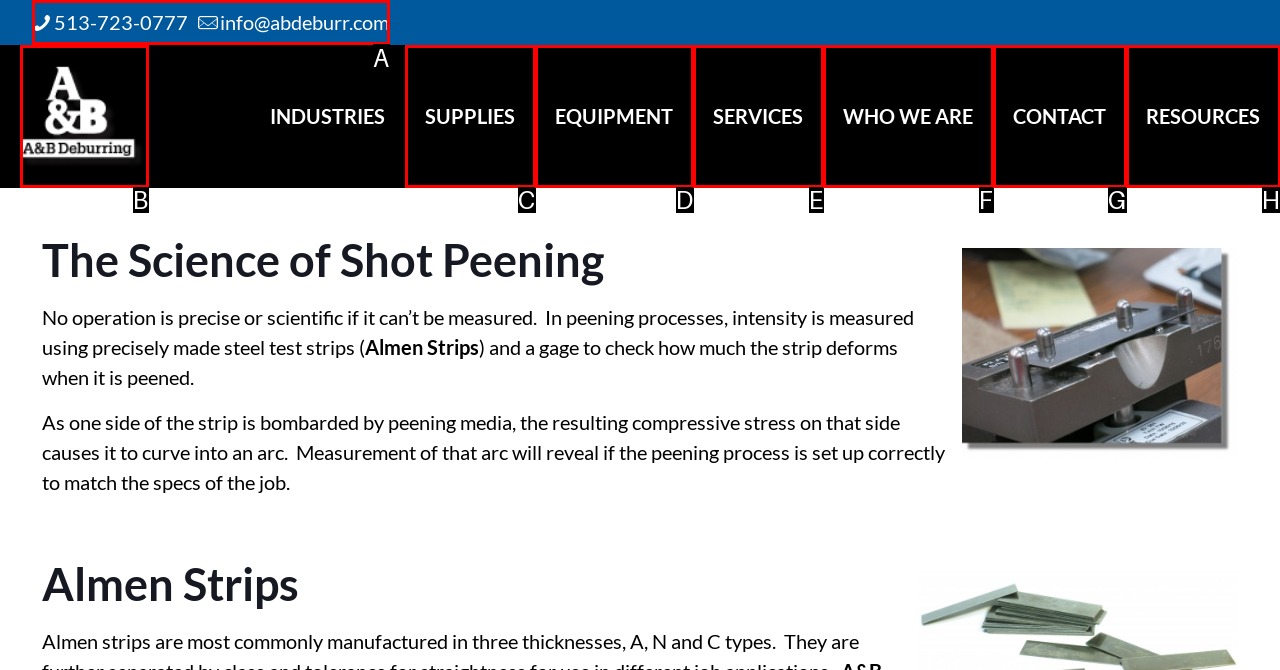Please indicate which HTML element should be clicked to fulfill the following task: check CONTACT details. Provide the letter of the selected option.

A